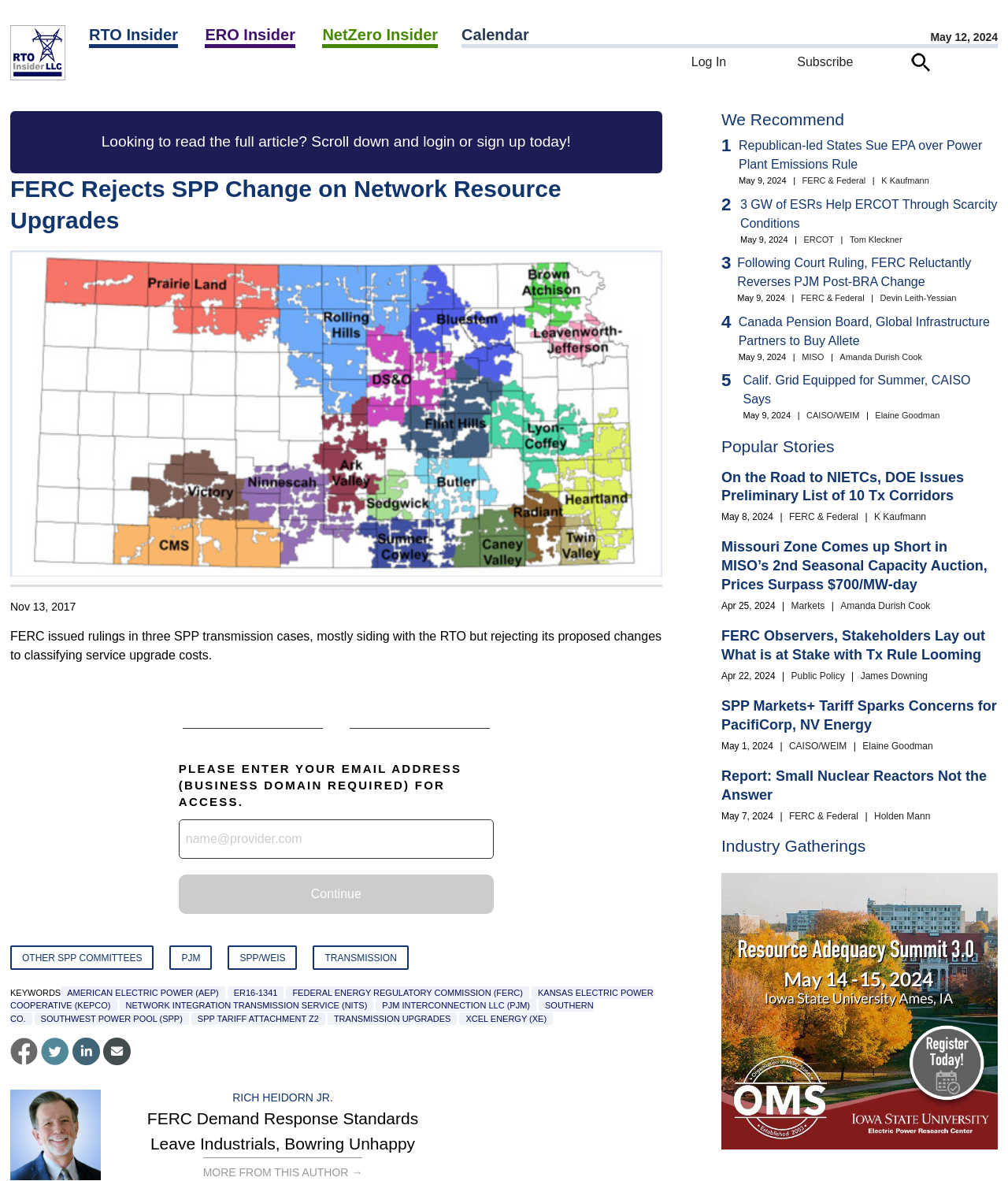Give a detailed account of the webpage.

The webpage is about an article titled "FERC Rejects SPP Change on Network Resource Upgrades" from RTO Insider. At the top, there is a navigation bar with links to RTO Insider, ERO Insider, NetZero Insider, and Calendar. On the right side of the navigation bar, there is a login and subscribe section. Below the navigation bar, there is a search bar with a magnifying glass icon.

The main article is divided into sections. The first section has a heading with the article title and a date "Nov 13, 2017". The article text is below the heading, describing FERC's rulings on SPP transmission cases.

Below the article, there is a section with a heading "PLEASE ENTER YOUR EMAIL ADDRESS (BUSINESS DOMAIN REQUIRED) FOR ACCESS." This section has a text box and a continue button.

On the left side of the page, there are links to other articles and categories, including "OTHER SPP COMMITTEES", "PJM", "SPP/WEIS", "TRANSMISSION", and "KEYWORDS". The keywords section has links to specific keywords related to the article, such as "AMERICAN ELECTRIC POWER (AEP)" and "FEDERAL ENERGY REGULATORY COMMISSION (FERC)".

On the right side of the page, there is a section titled "We Recommend" with a list of five recommended articles, each with a title, date, and author. Below this section, there is a section titled "Popular Stories" with a list of articles, each with a title, date, and author.

At the bottom of the page, there are social media links and a section with links to more articles from the same author.